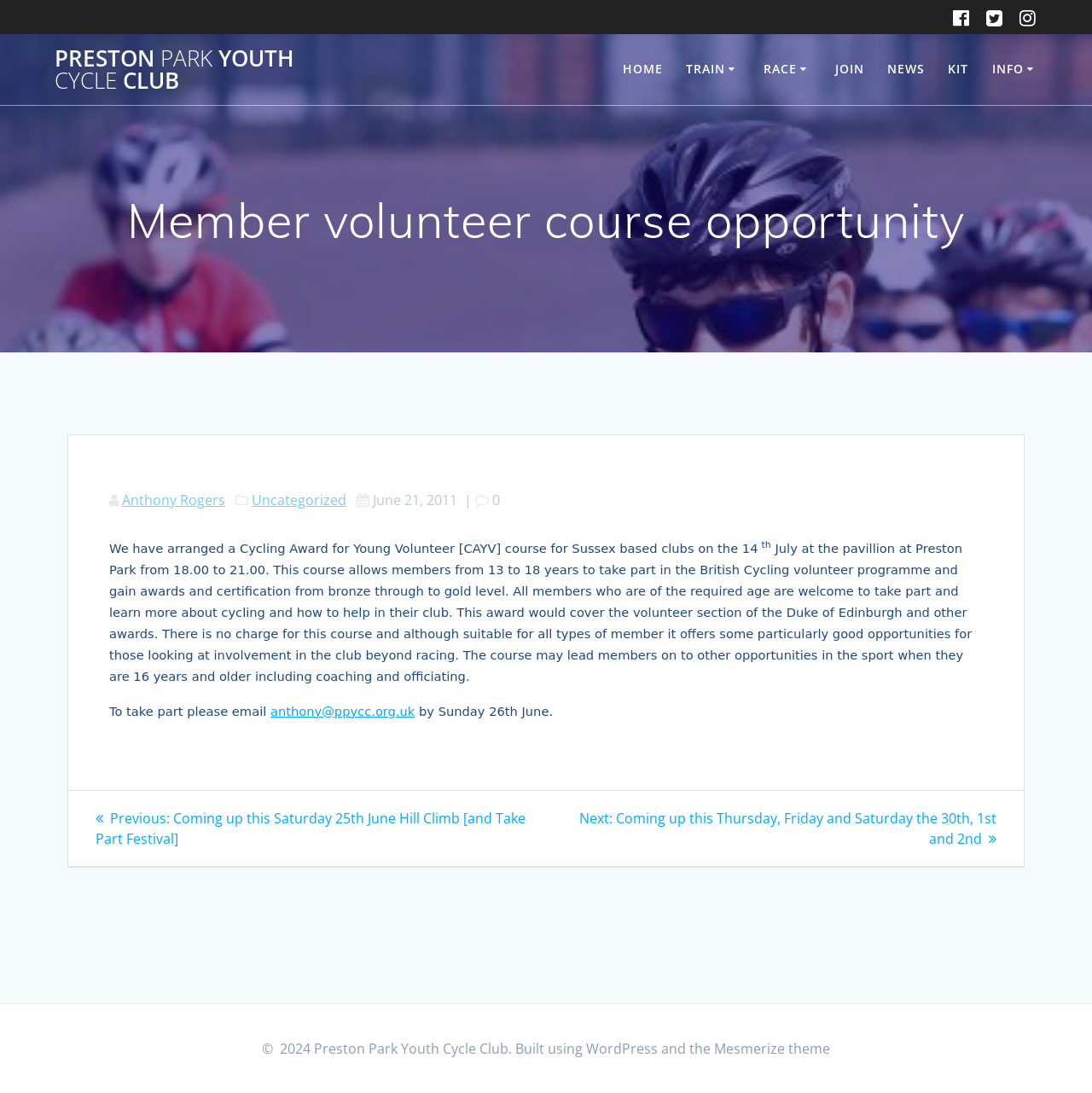Locate and generate the text content of the webpage's heading.

Member volunteer course opportunity